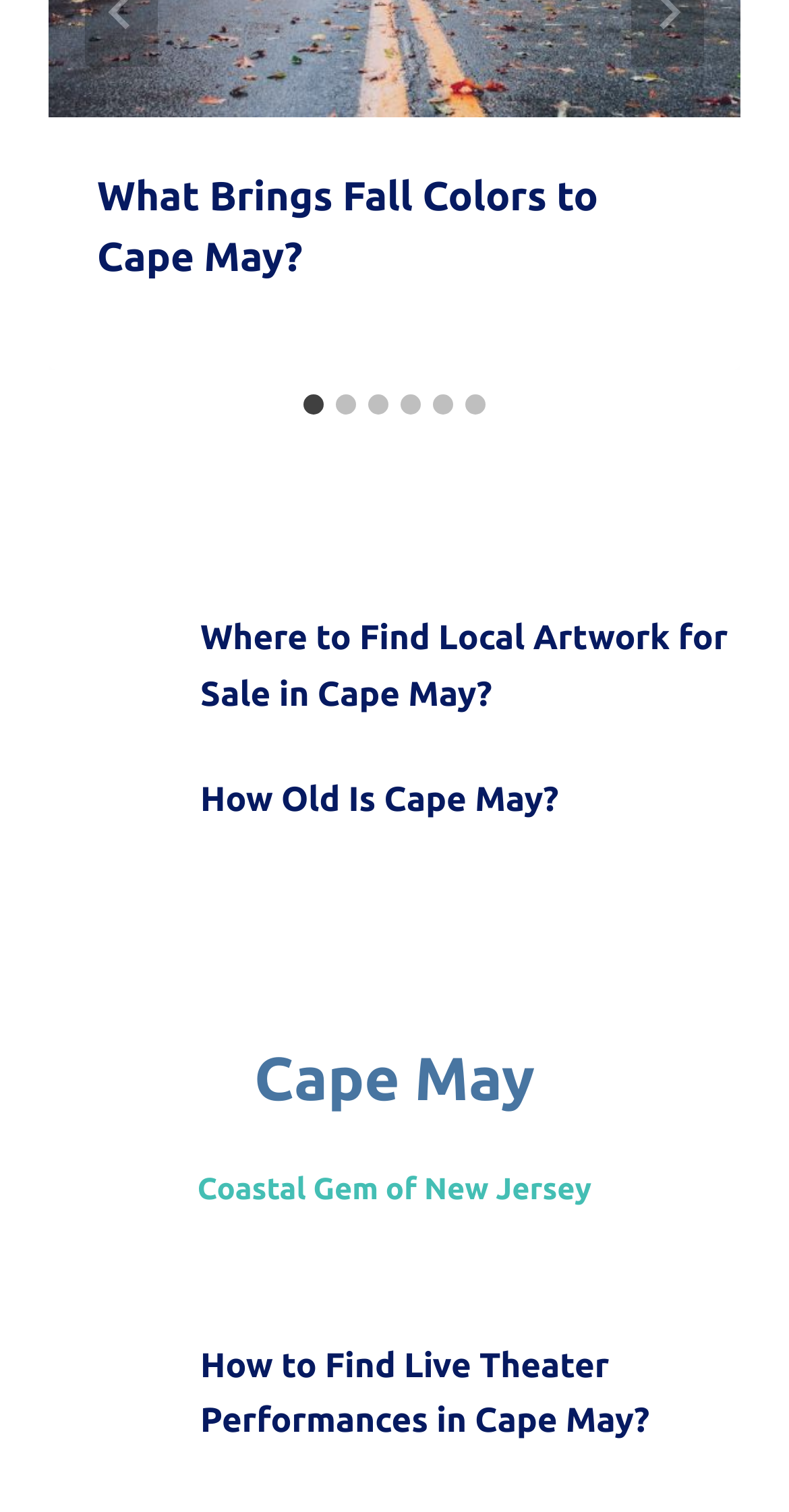Provide a short, one-word or phrase answer to the question below:
What is the orientation of the tablist?

Horizontal